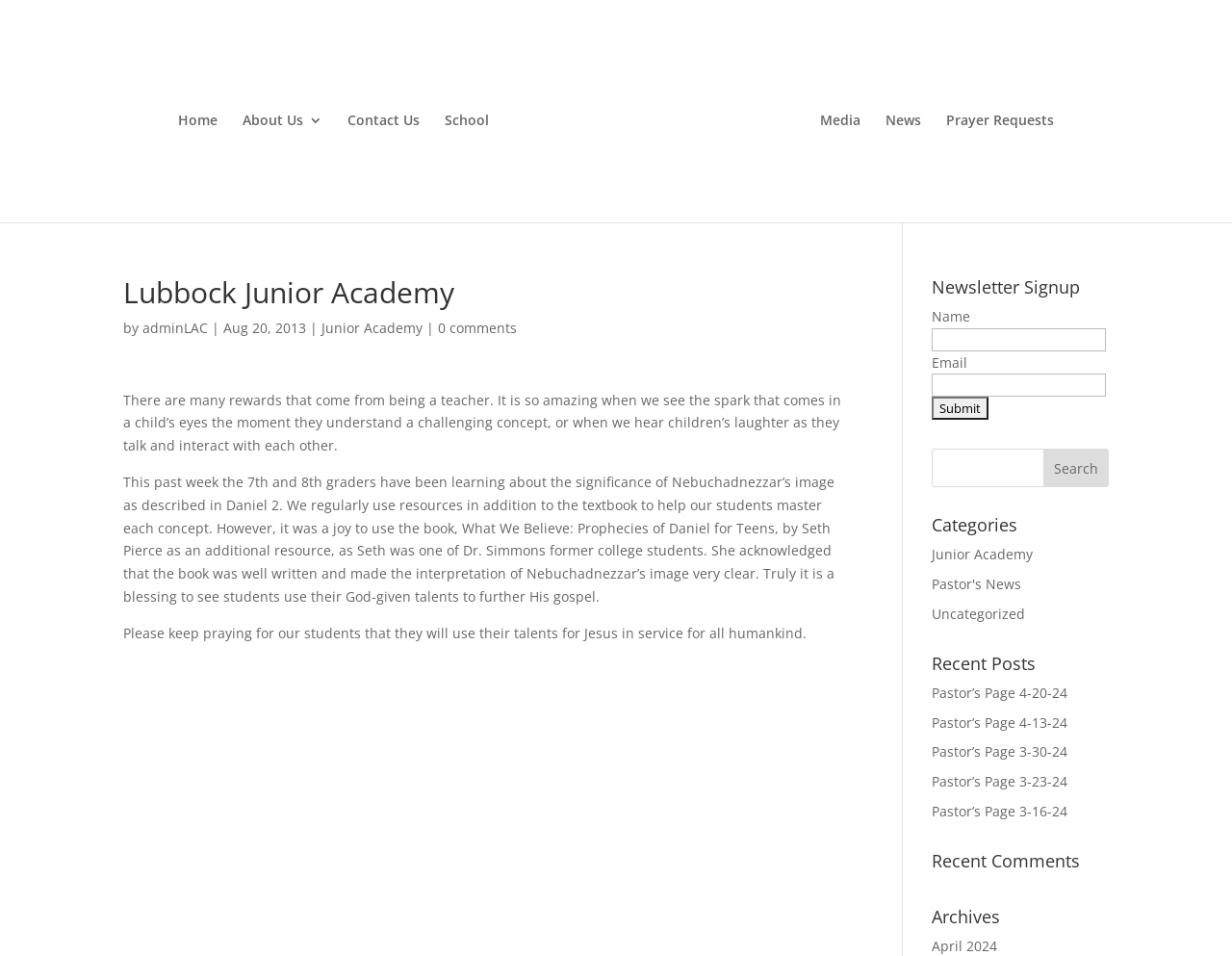Please mark the clickable region by giving the bounding box coordinates needed to complete this instruction: "Click on the 'EDUCATION' link".

None